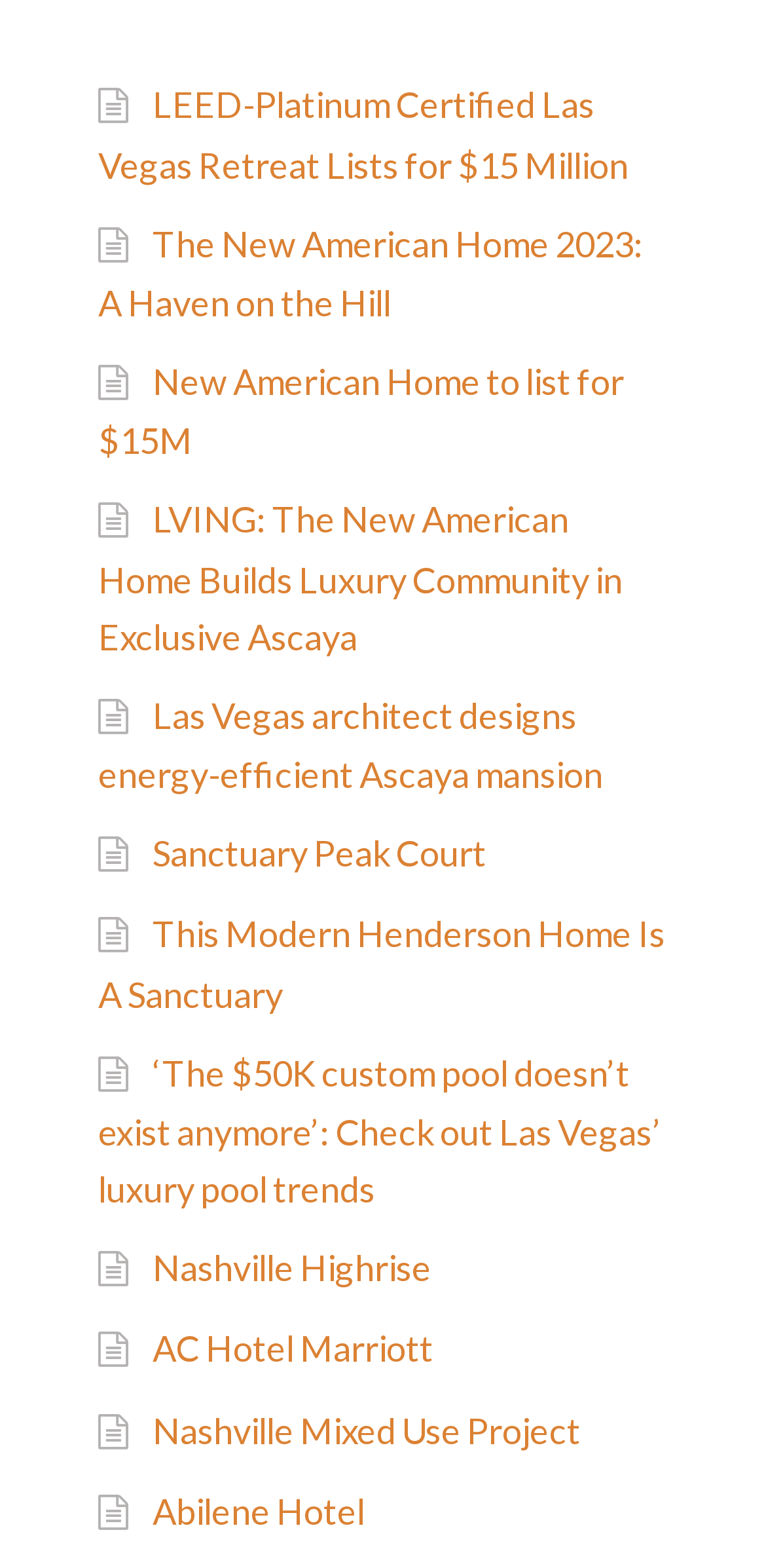Locate the bounding box of the UI element defined by this description: "AC Hotel Marriott". The coordinates should be given as four float numbers between 0 and 1, formatted as [left, top, right, bottom].

[0.199, 0.846, 0.565, 0.874]